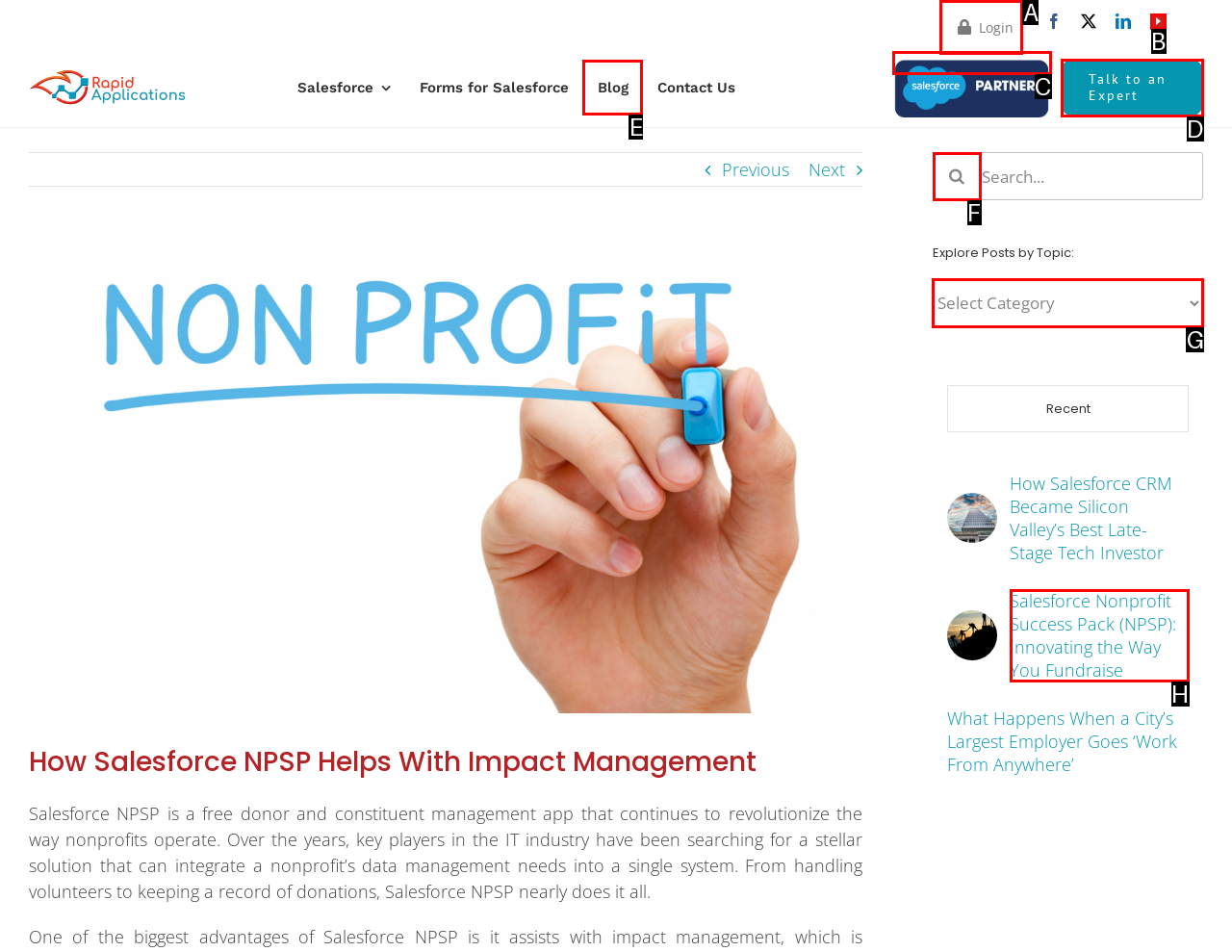Choose the UI element you need to click to carry out the task: Explore posts by topic.
Respond with the corresponding option's letter.

G